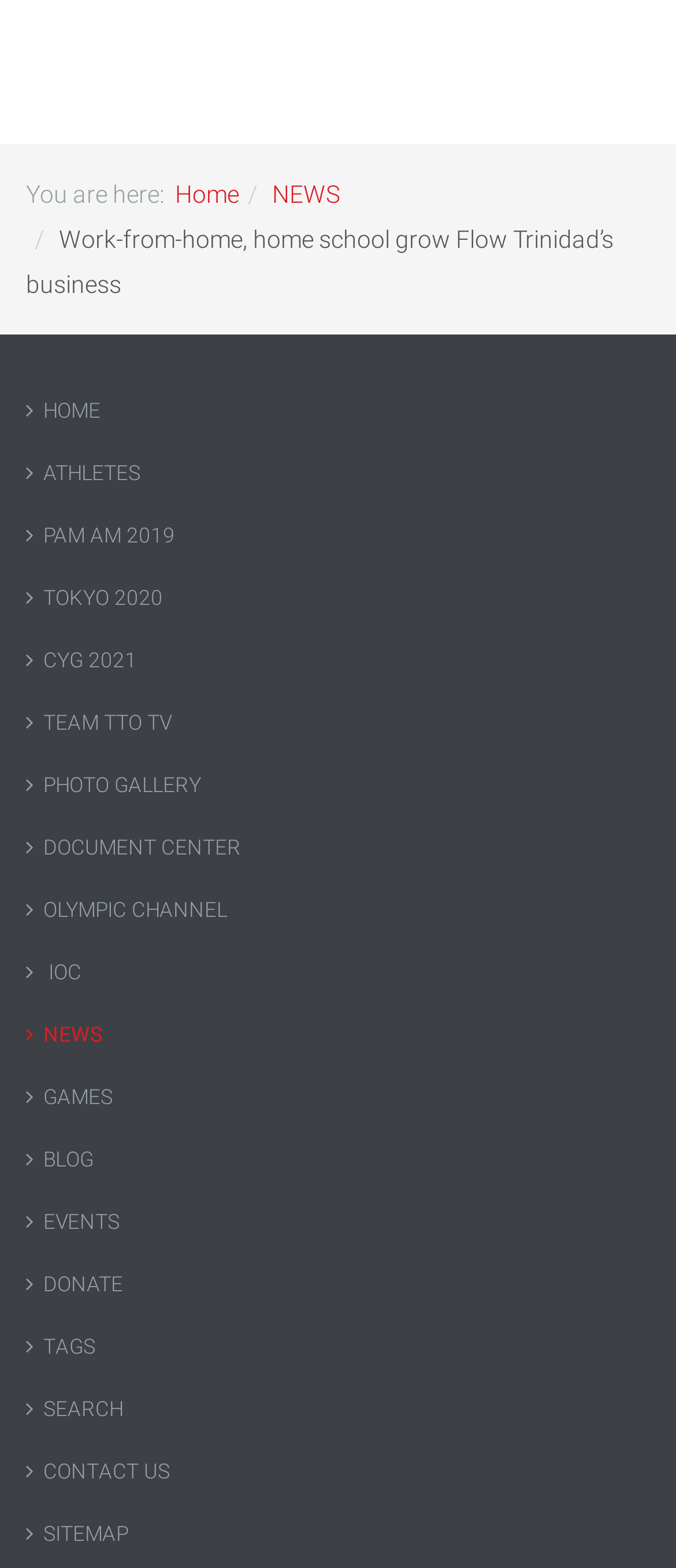Please answer the following question using a single word or phrase: What is the first menu item?

HOME